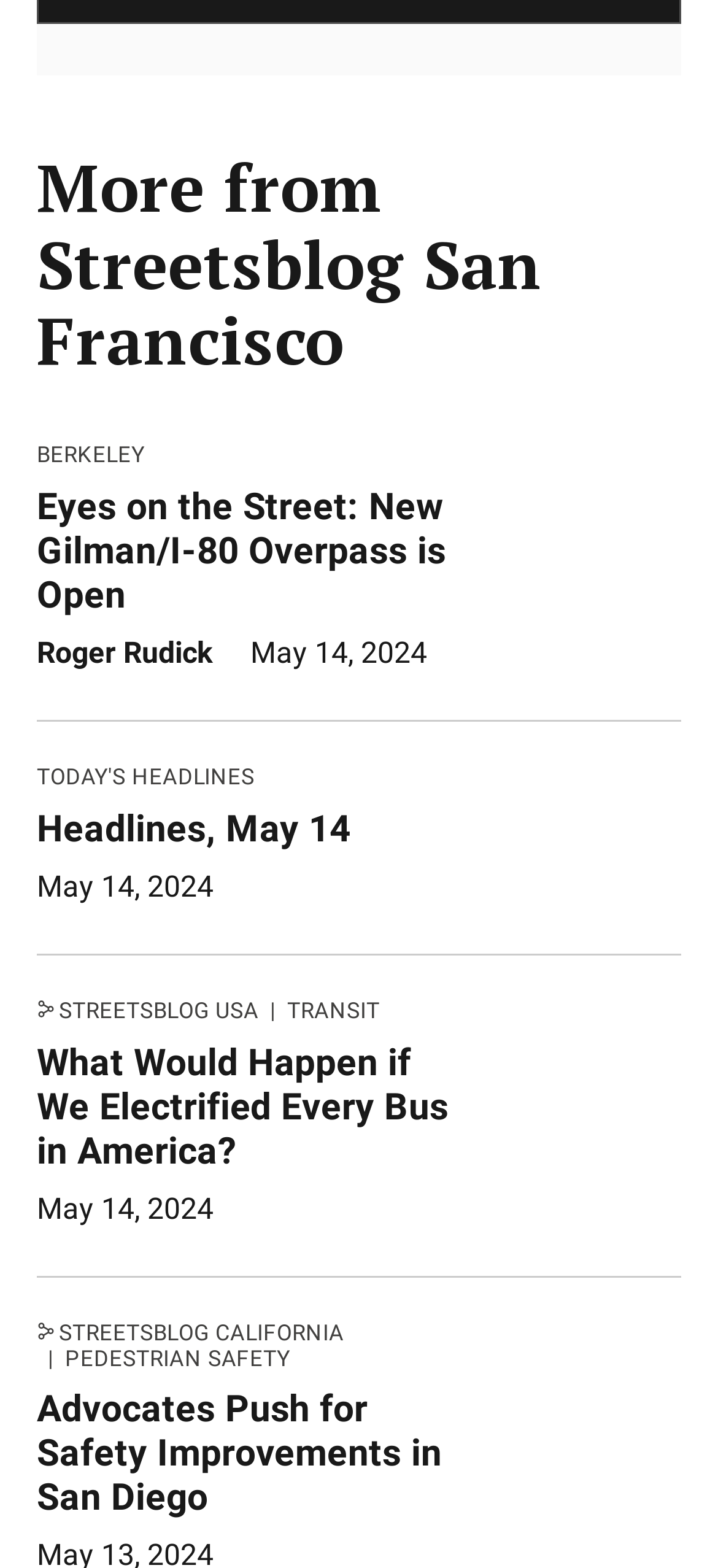Please answer the following question using a single word or phrase: 
How many headings are there on the webpage?

5